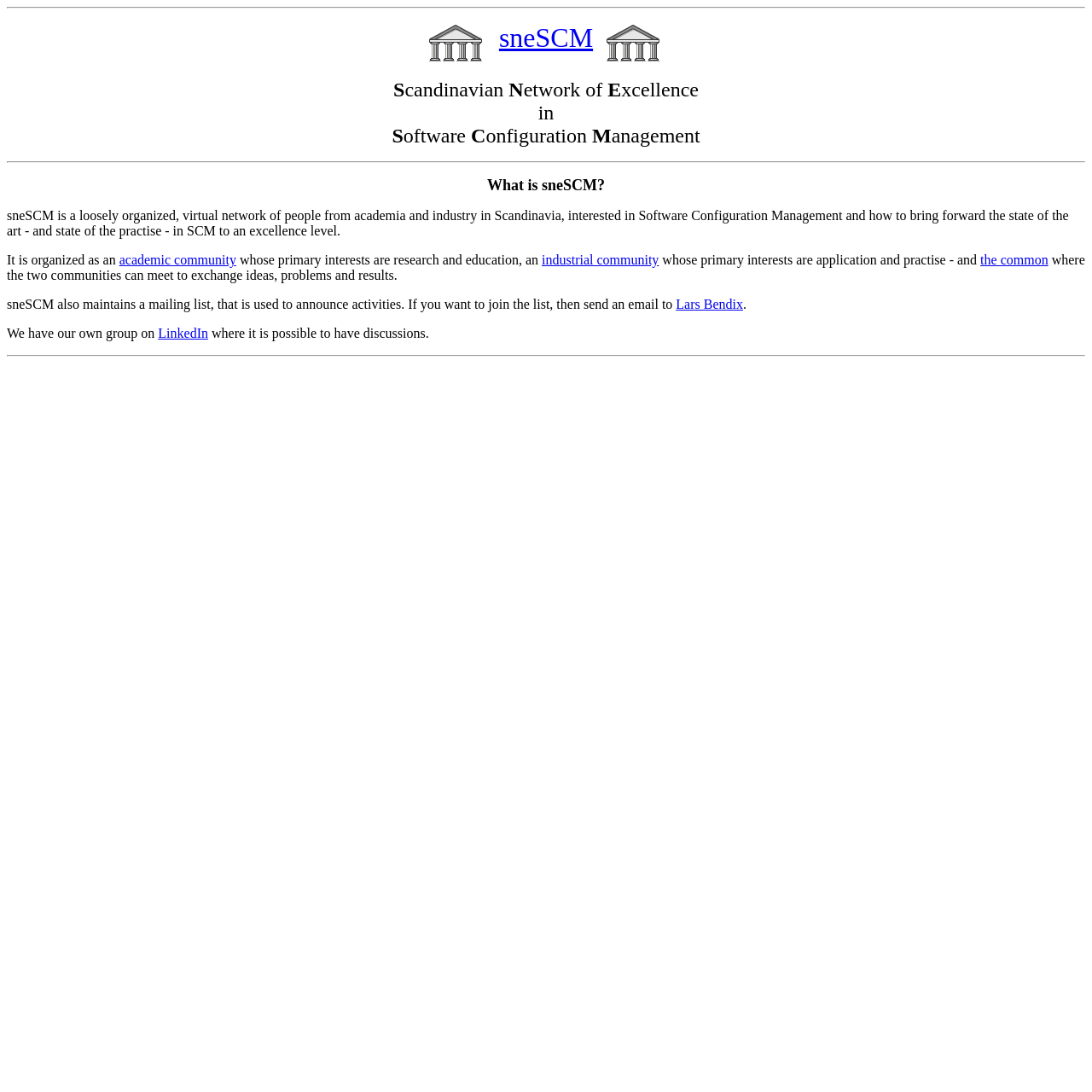Calculate the bounding box coordinates for the UI element based on the following description: "industrial community". Ensure the coordinates are four float numbers between 0 and 1, i.e., [left, top, right, bottom].

[0.496, 0.232, 0.603, 0.245]